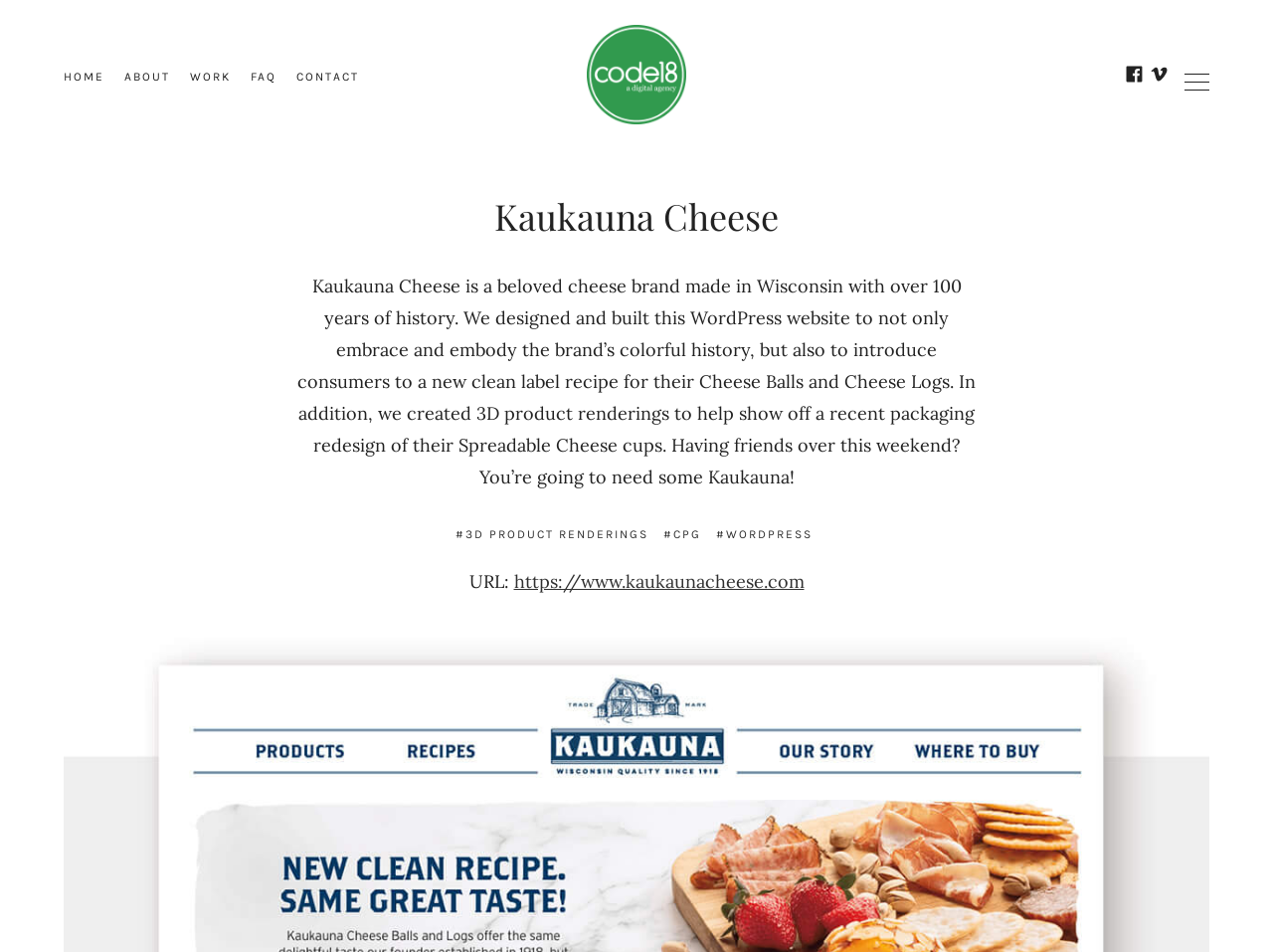Refer to the screenshot and answer the following question in detail:
What type of website was designed for Kaukauna Cheese?

The type of website designed for Kaukauna Cheese is mentioned in the static text 'We designed and built this WordPress website to not only embrace and embody the brand’s colorful history, but also to introduce consumers to a new clean label recipe for their Cheese Balls and Cheese Logs.'